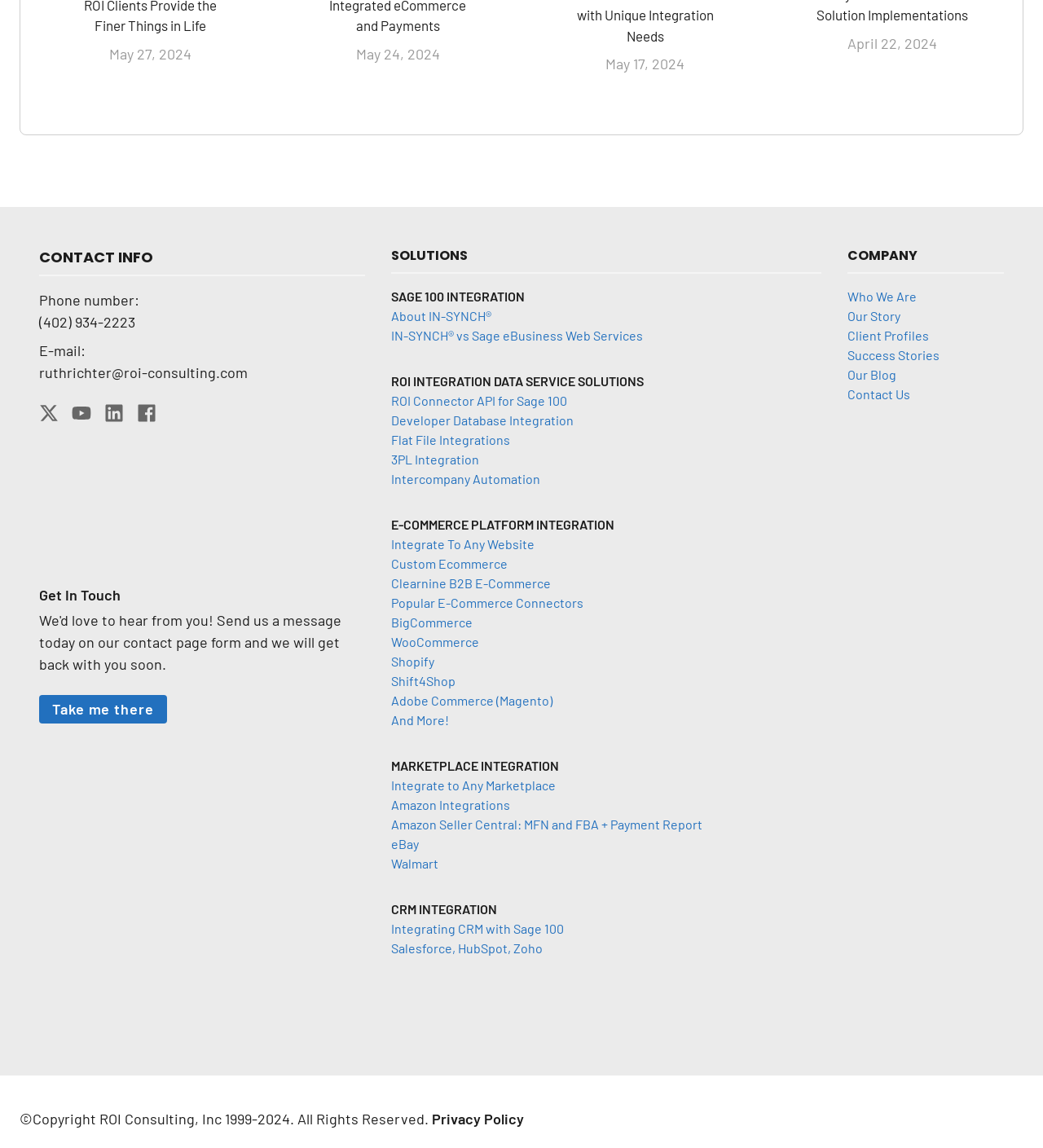Determine the bounding box coordinates of the clickable region to carry out the instruction: "Contact via phone number".

[0.038, 0.273, 0.13, 0.288]